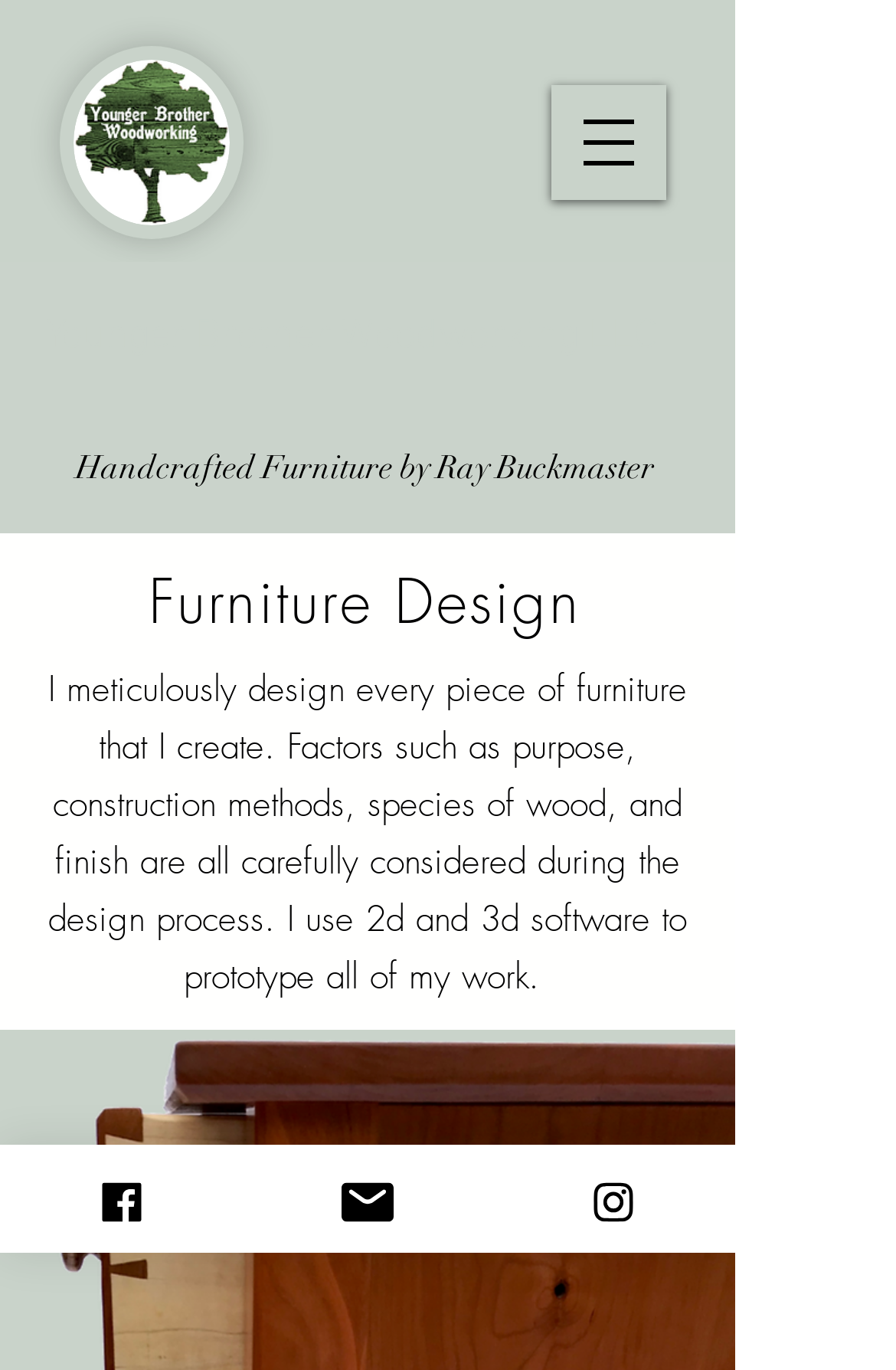Locate the UI element described by aria-label="Open navigation menu" and provide its bounding box coordinates. Use the format (top-left x, top-left y, bottom-right x, bottom-right y) with all values as floating point numbers between 0 and 1.

[0.615, 0.062, 0.744, 0.146]